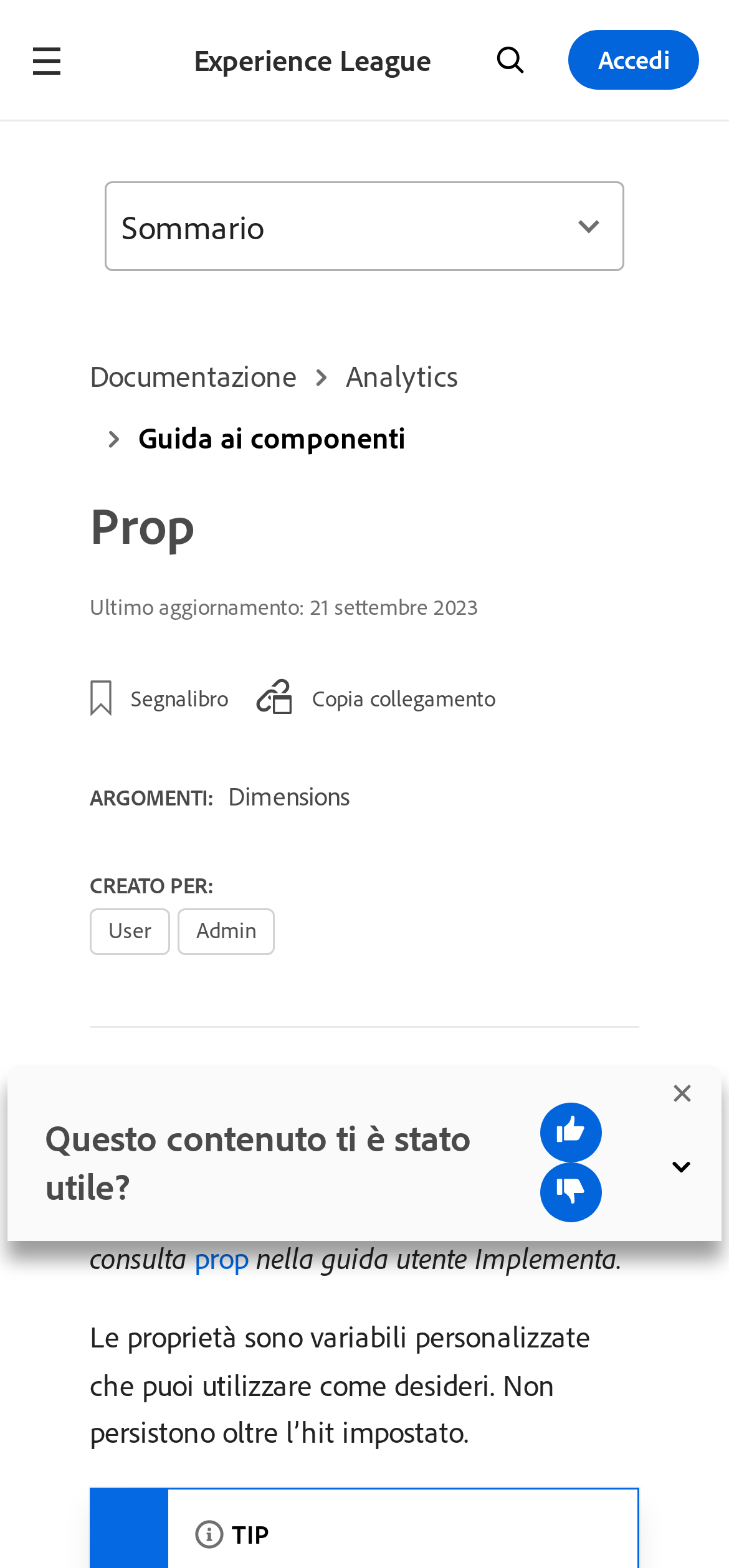How many links are there in the main navigation?
Give a single word or phrase as your answer by examining the image.

5